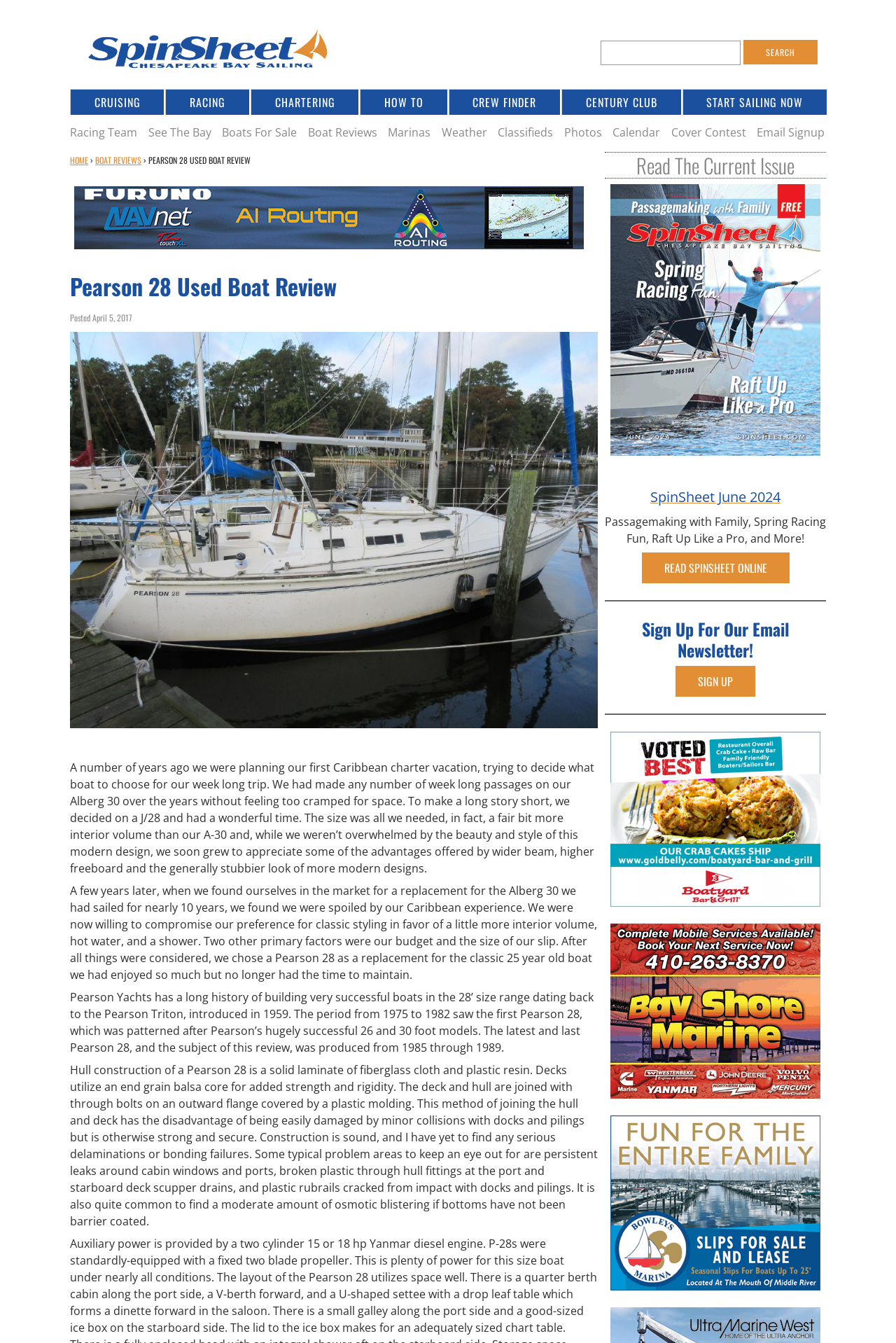Identify and provide the text content of the webpage's primary headline.

Pearson 28 Used Boat Review